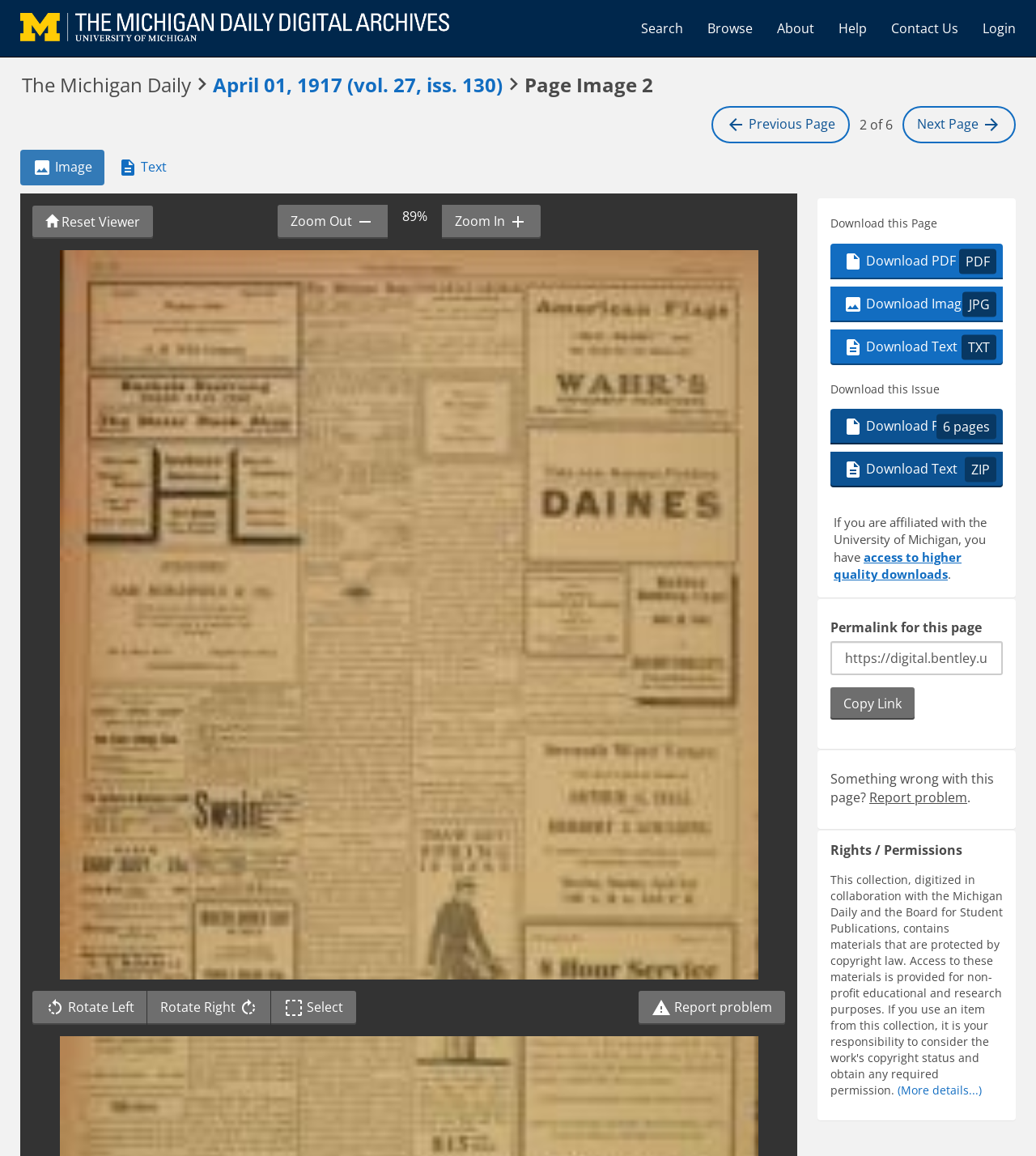Please identify the bounding box coordinates of the clickable element to fulfill the following instruction: "Zoom in the image". The coordinates should be four float numbers between 0 and 1, i.e., [left, top, right, bottom].

[0.426, 0.177, 0.521, 0.207]